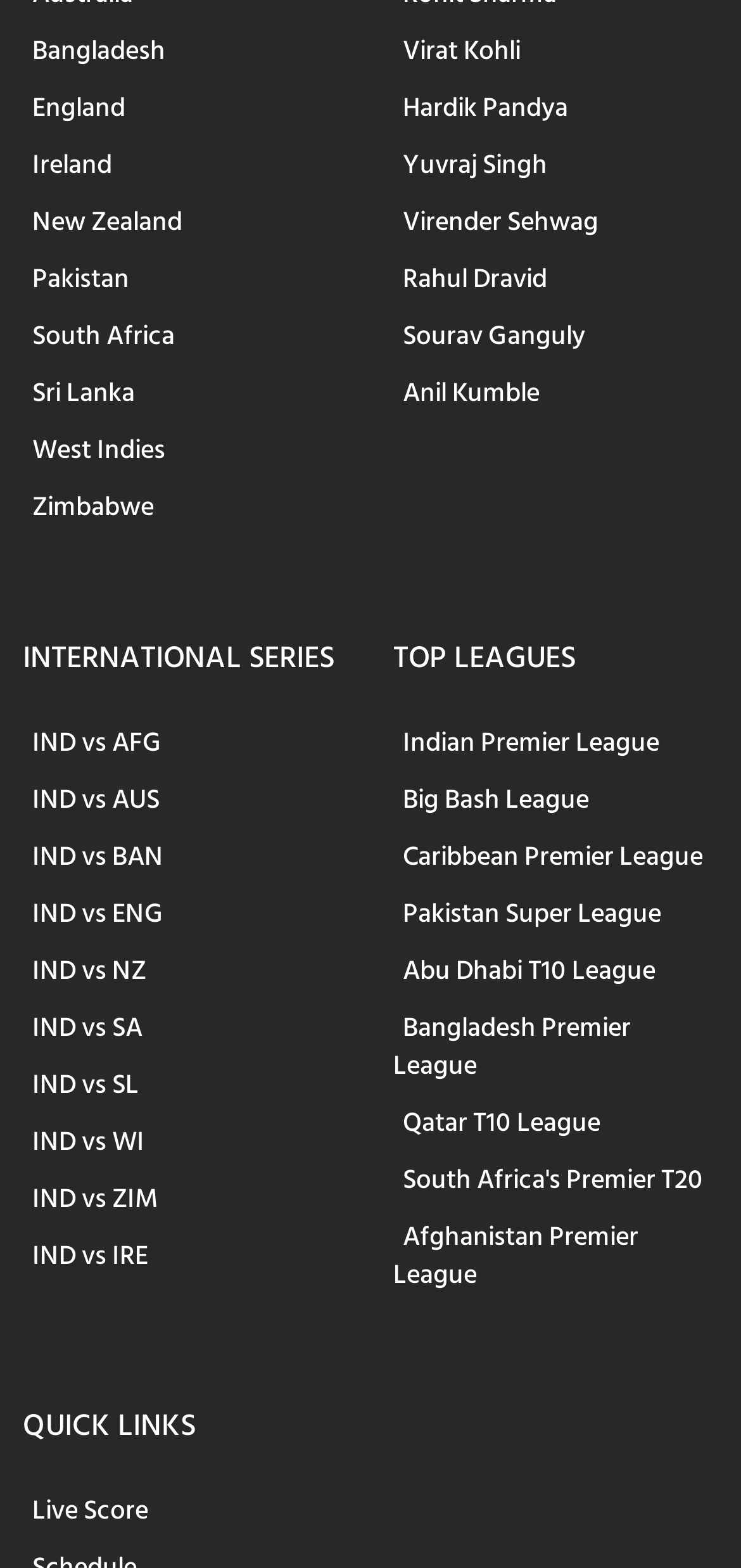Please identify the bounding box coordinates of the element that needs to be clicked to execute the following command: "Check Live Score". Provide the bounding box using four float numbers between 0 and 1, formatted as [left, top, right, bottom].

[0.031, 0.944, 0.213, 0.984]